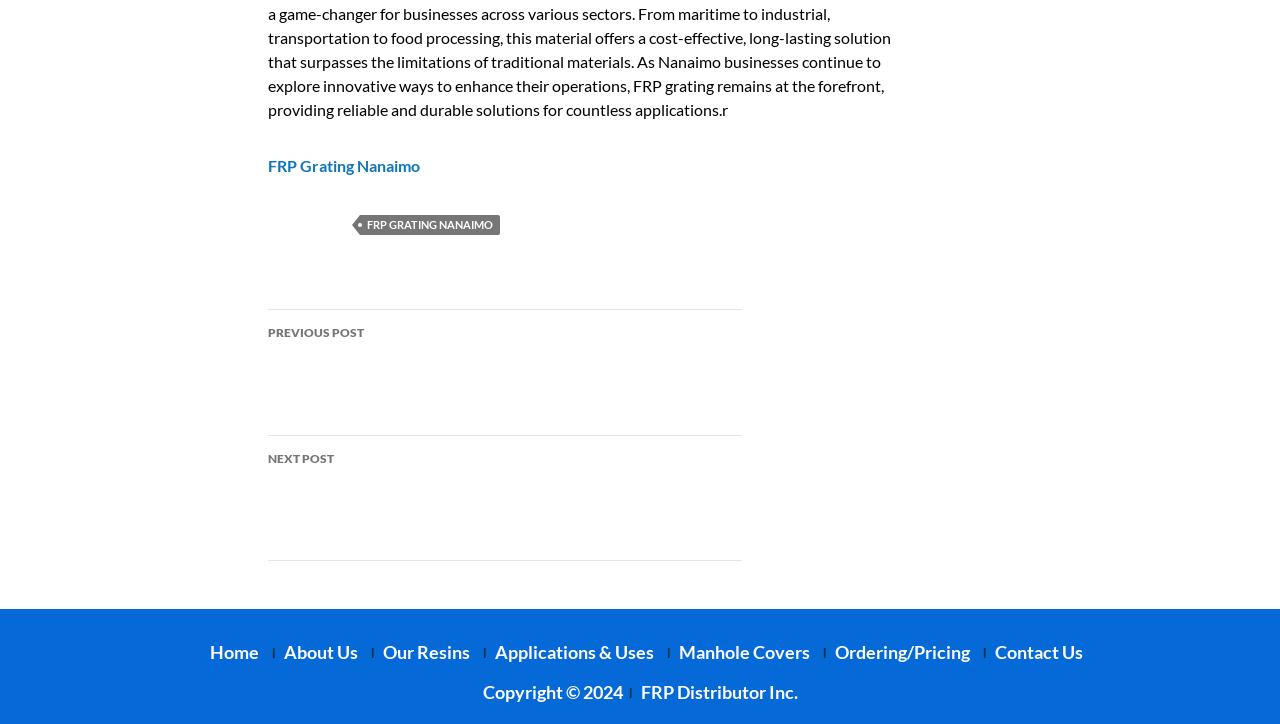Answer succinctly with a single word or phrase:
How many navigation links are present?

8